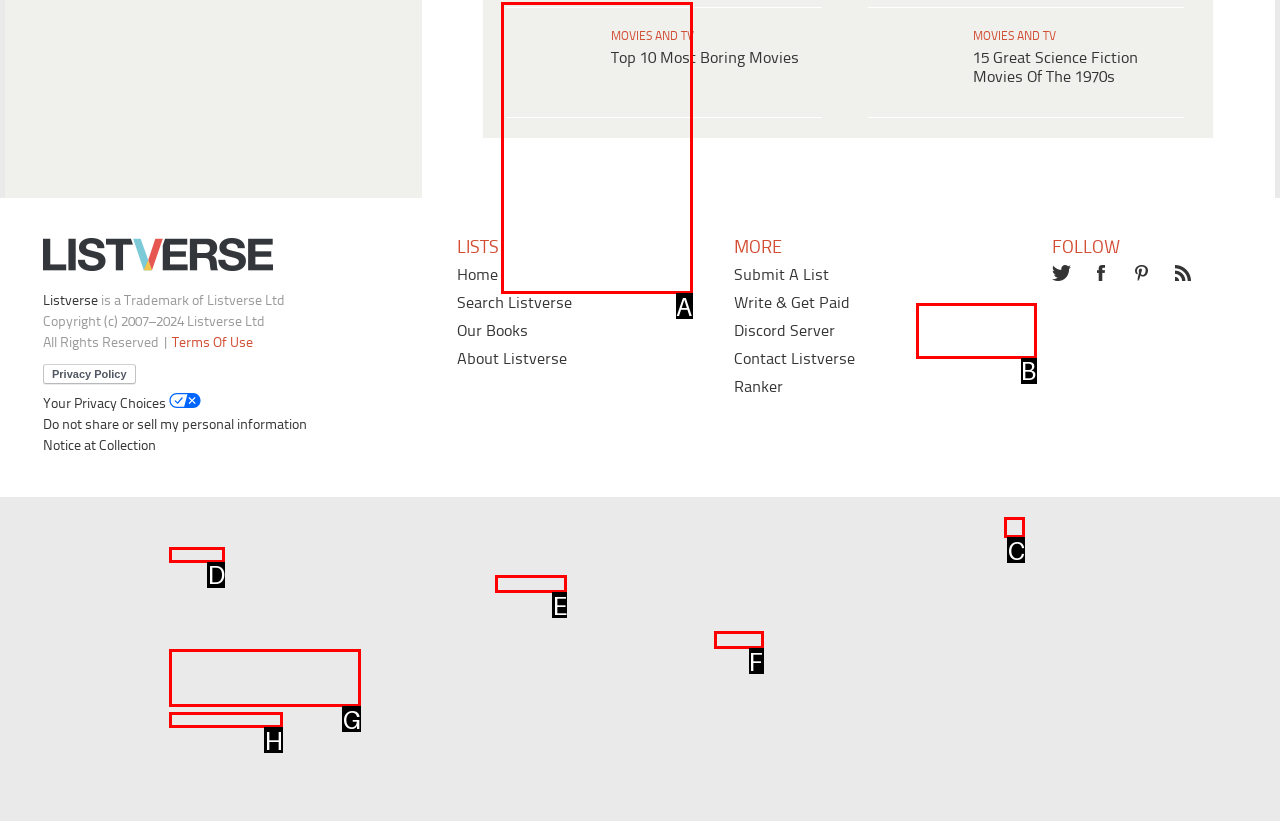Determine which HTML element I should select to execute the task: Click on Top 10 TV Shows Cancelled Too Soon
Reply with the corresponding option's letter from the given choices directly.

A